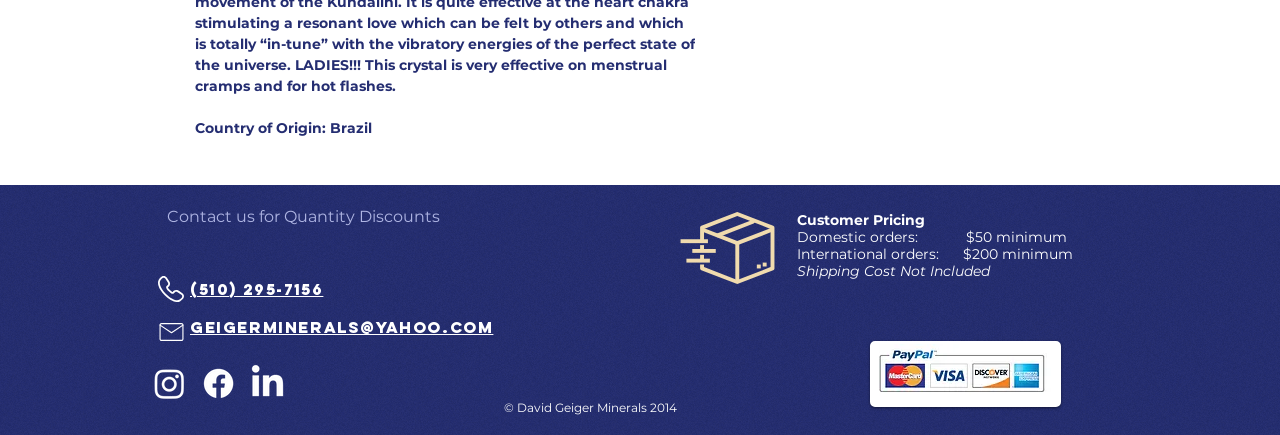What is the minimum order for international orders?
Please provide a single word or phrase in response based on the screenshot.

$200